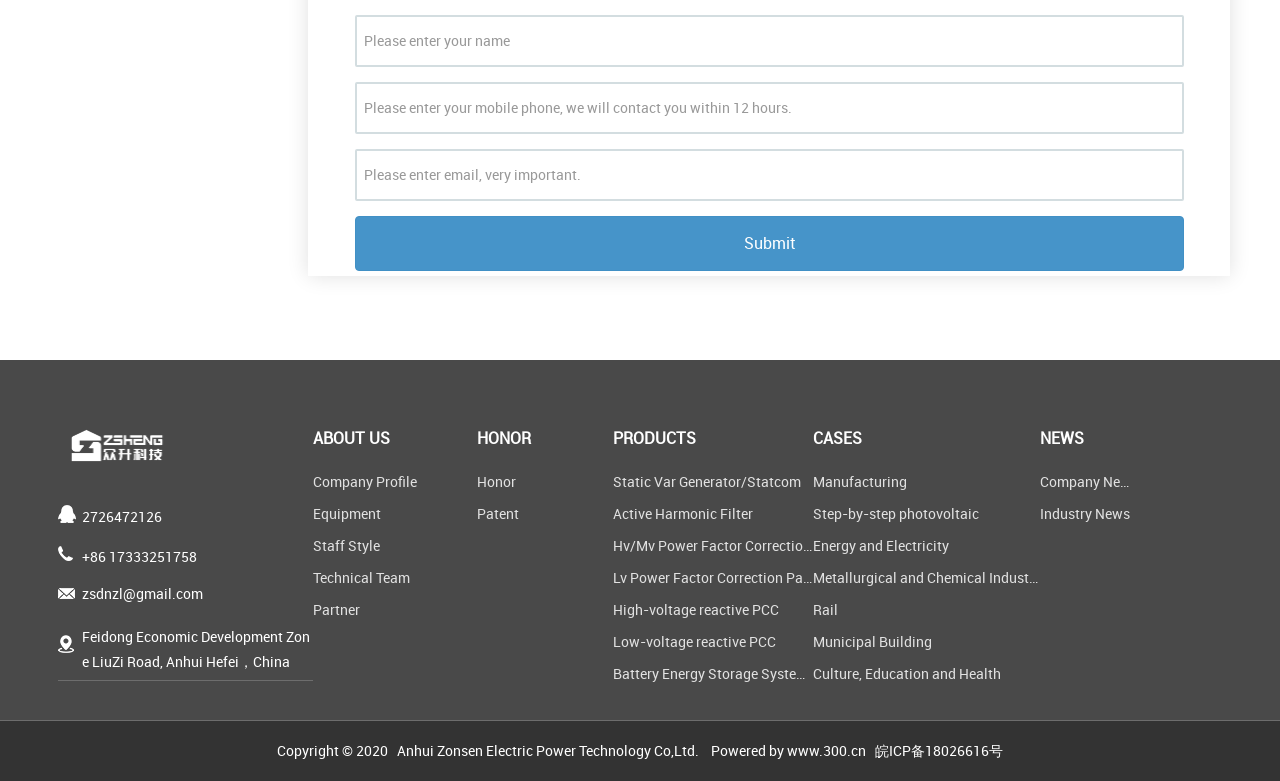Please identify the bounding box coordinates of the element on the webpage that should be clicked to follow this instruction: "Select the 'English' language option". The bounding box coordinates should be given as four float numbers between 0 and 1, formatted as [left, top, right, bottom].

None